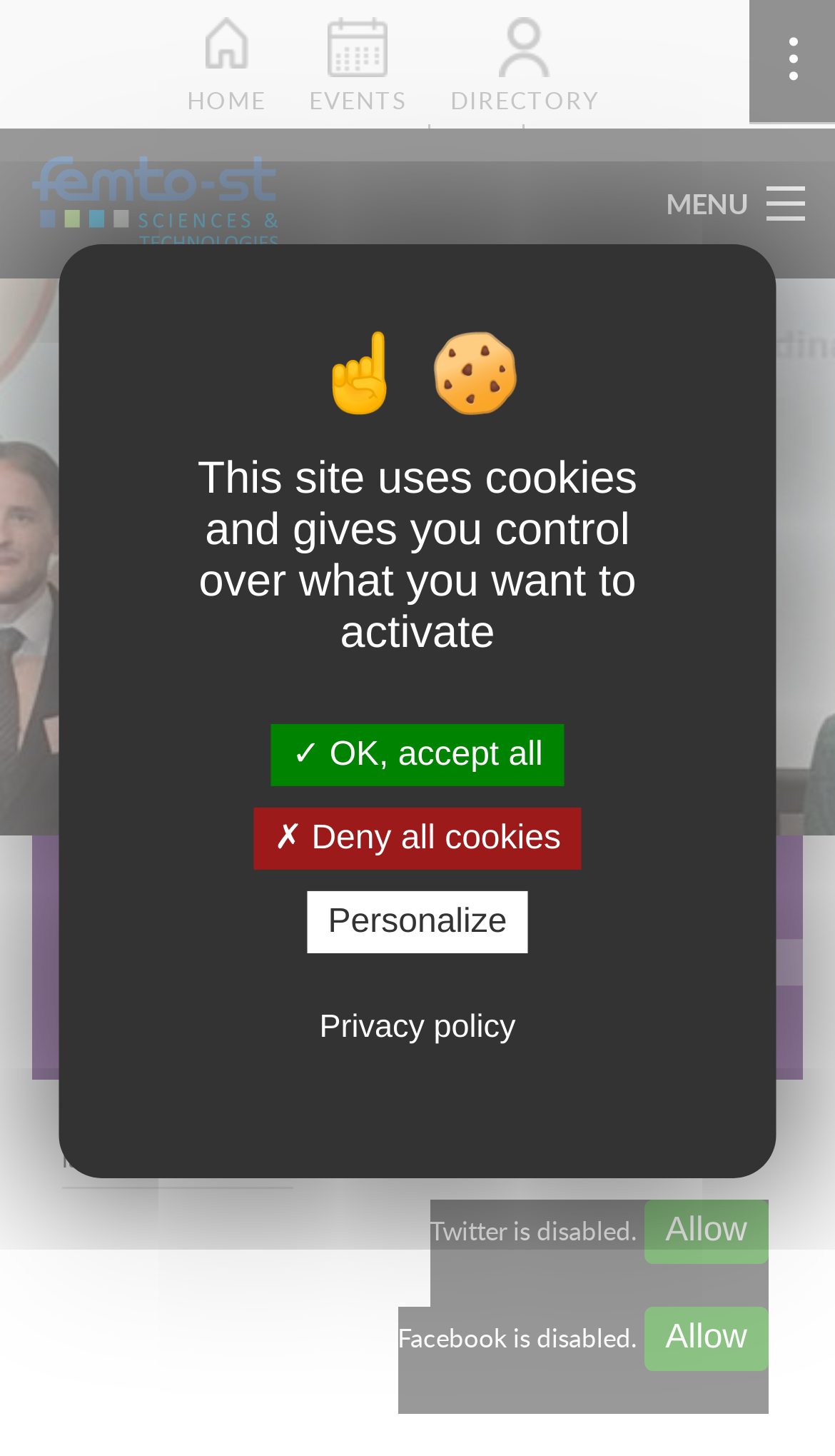Provide a brief response to the question below using a single word or phrase: 
What social media platforms are available?

Facebook, LinkedIn, Youtube, Twitter